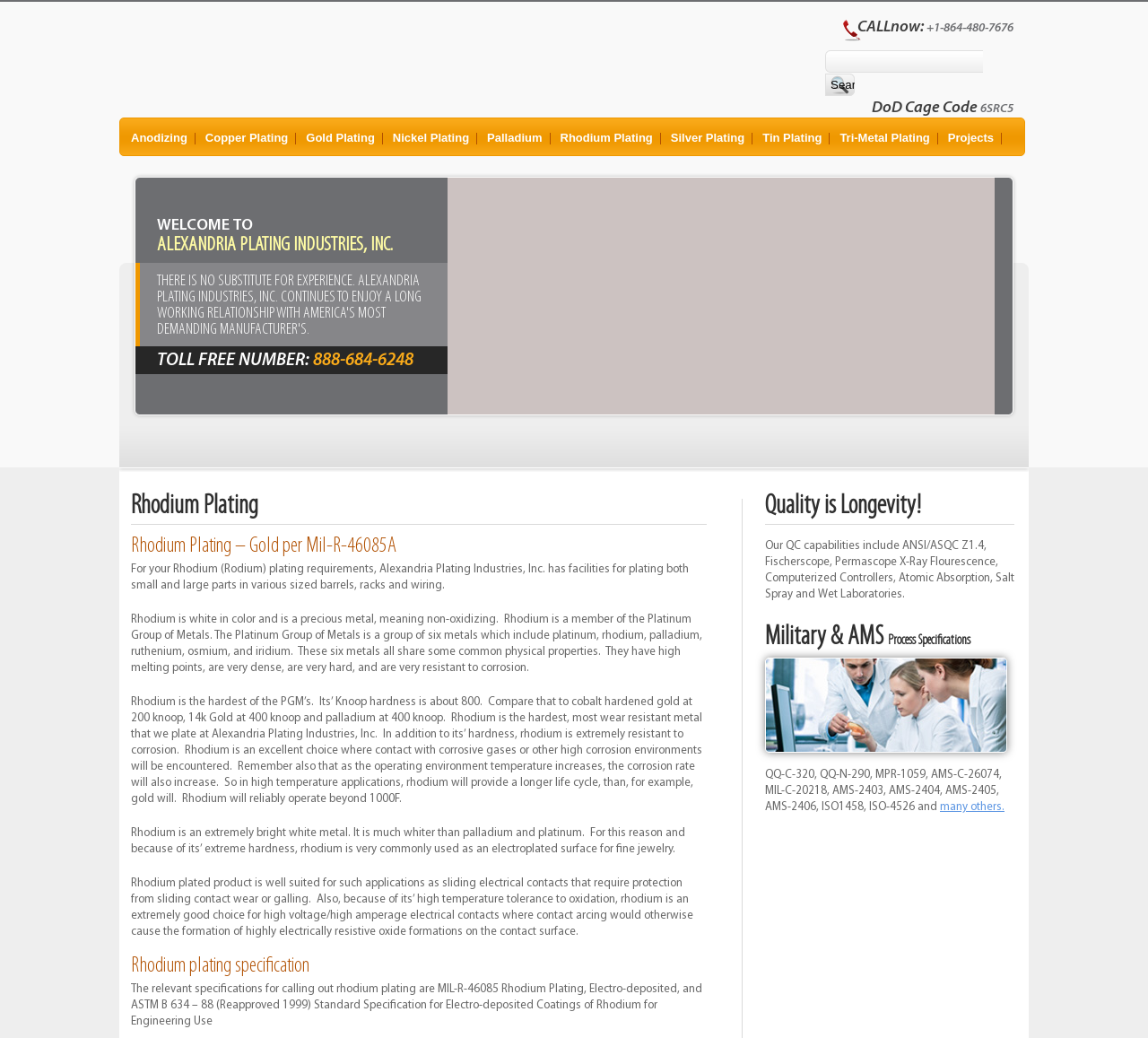Respond to the following question using a concise word or phrase: 
What is the hardness of rhodium?

800 Knoop